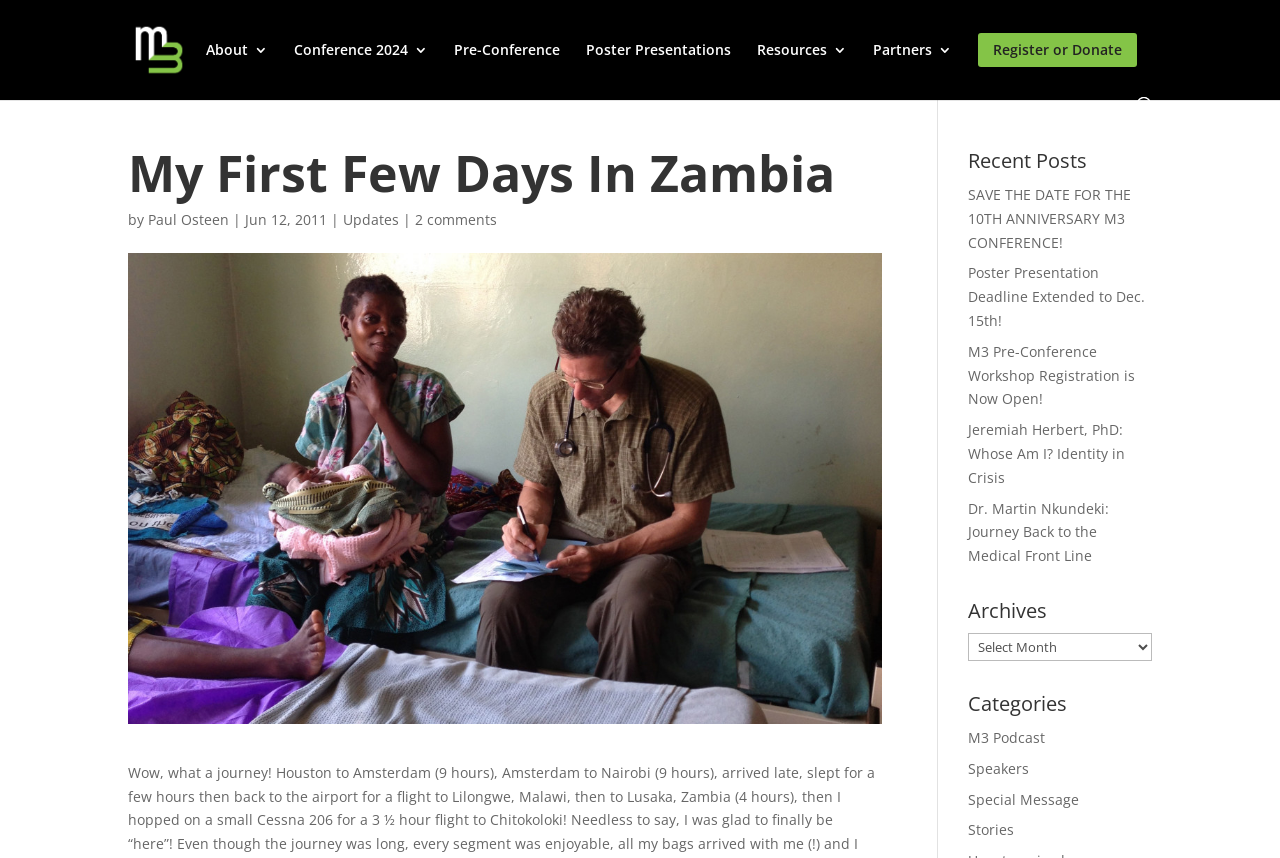Who wrote the blog post 'My First Few Days In Zambia'?
Look at the screenshot and respond with one word or a short phrase.

Paul Osteen